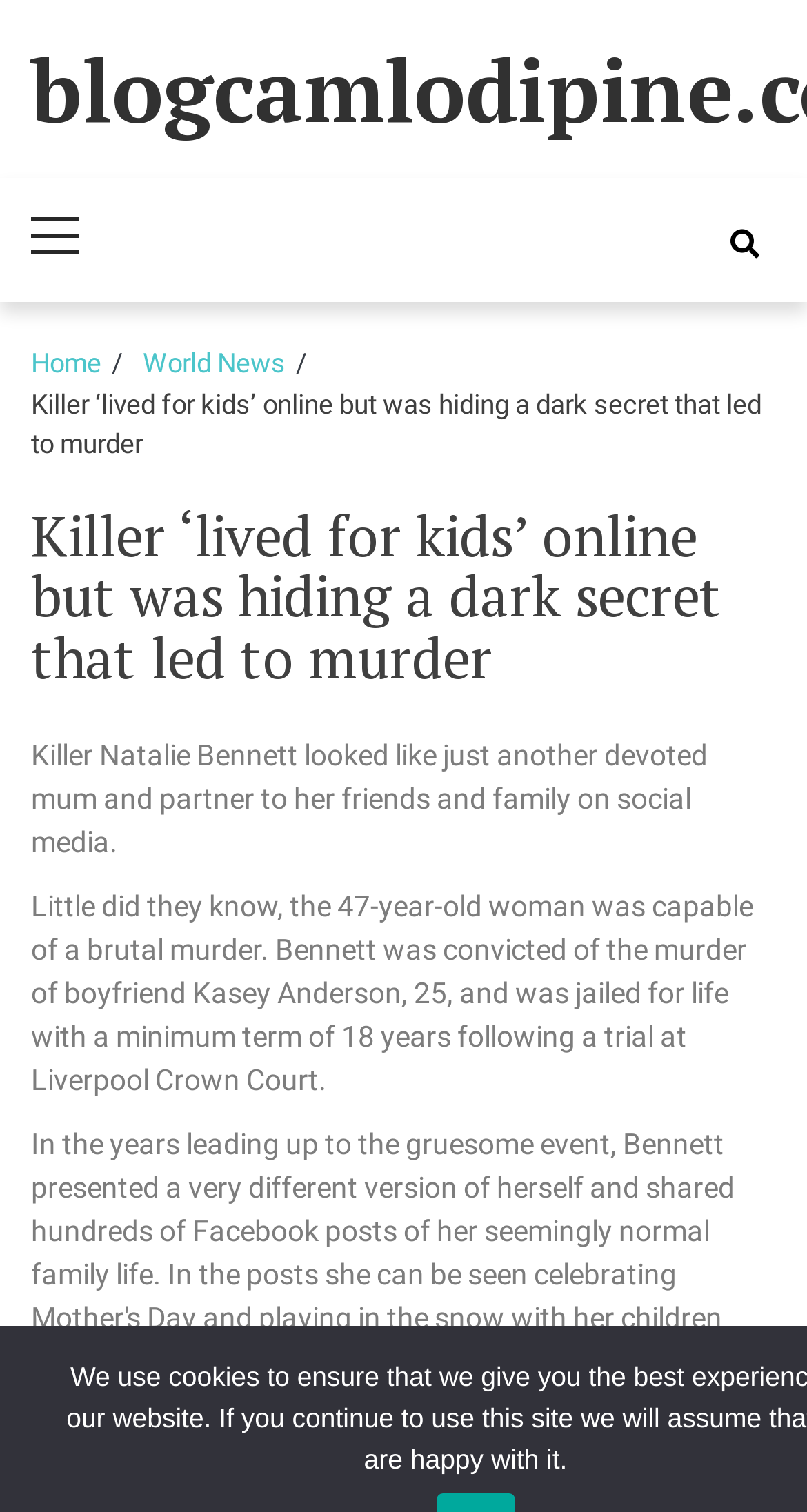What is the name of the court where Natalie Bennett's trial was held?
Answer the question with a detailed explanation, including all necessary information.

The answer can be found in the paragraph that describes Natalie Bennett, where it is mentioned that 'Bennett was convicted of the murder of boyfriend Kasey Anderson, 25, and was jailed for life with a minimum term of 18 years following a trial at Liverpool Crown Court'.